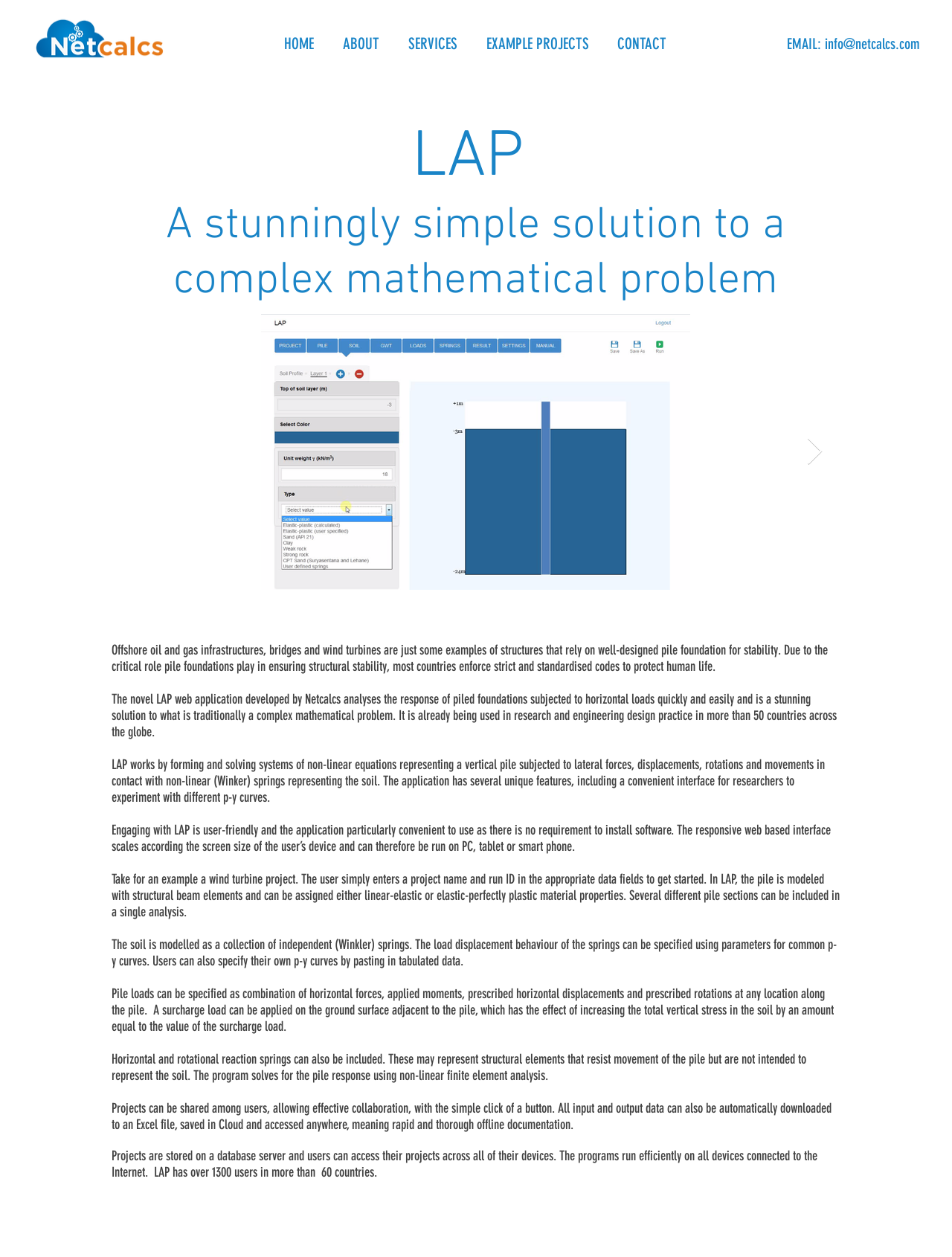What is LAP used for?
Using the image as a reference, give an elaborate response to the question.

Based on the webpage content, LAP is a web application that analyzes the response of piled foundations subjected to horizontal loads quickly and easily. It is used in research and engineering design practice in more than 50 countries across the globe.